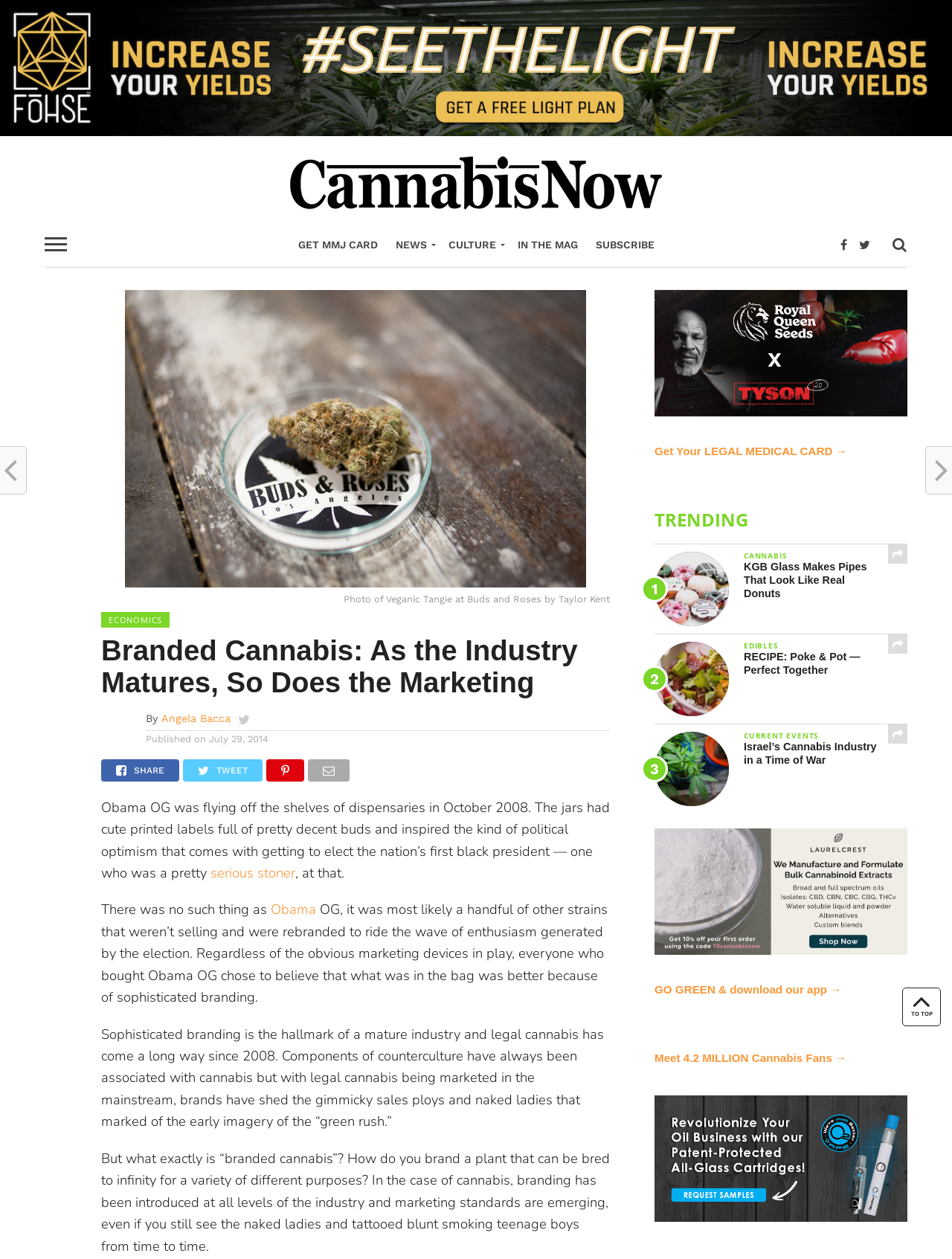Identify the bounding box coordinates necessary to click and complete the given instruction: "Click on the 'GET MMJ CARD' link".

[0.304, 0.177, 0.406, 0.214]